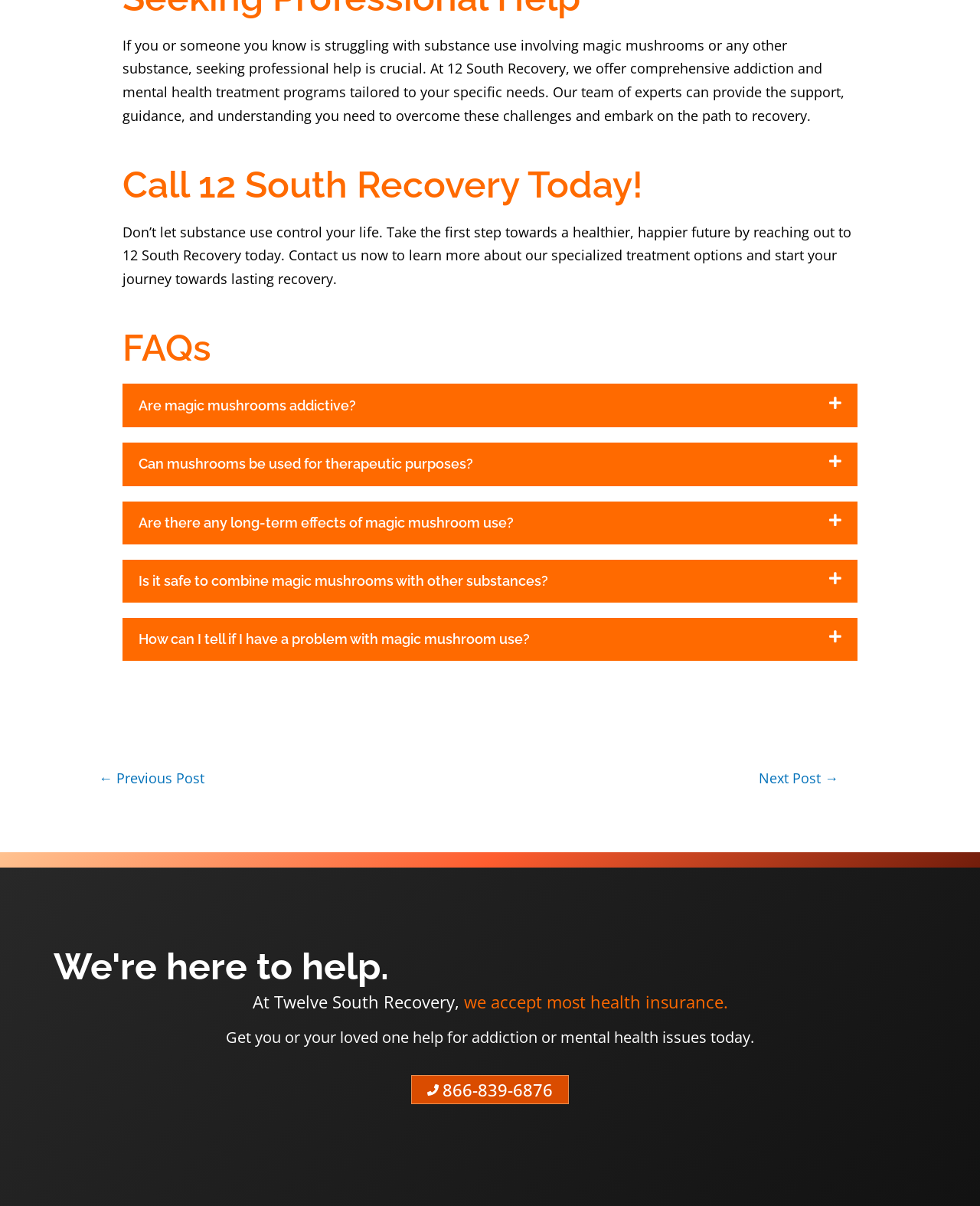Can you show the bounding box coordinates of the region to click on to complete the task described in the instruction: "Click 'Call 12 South Recovery Today!' button"?

[0.125, 0.136, 0.875, 0.17]